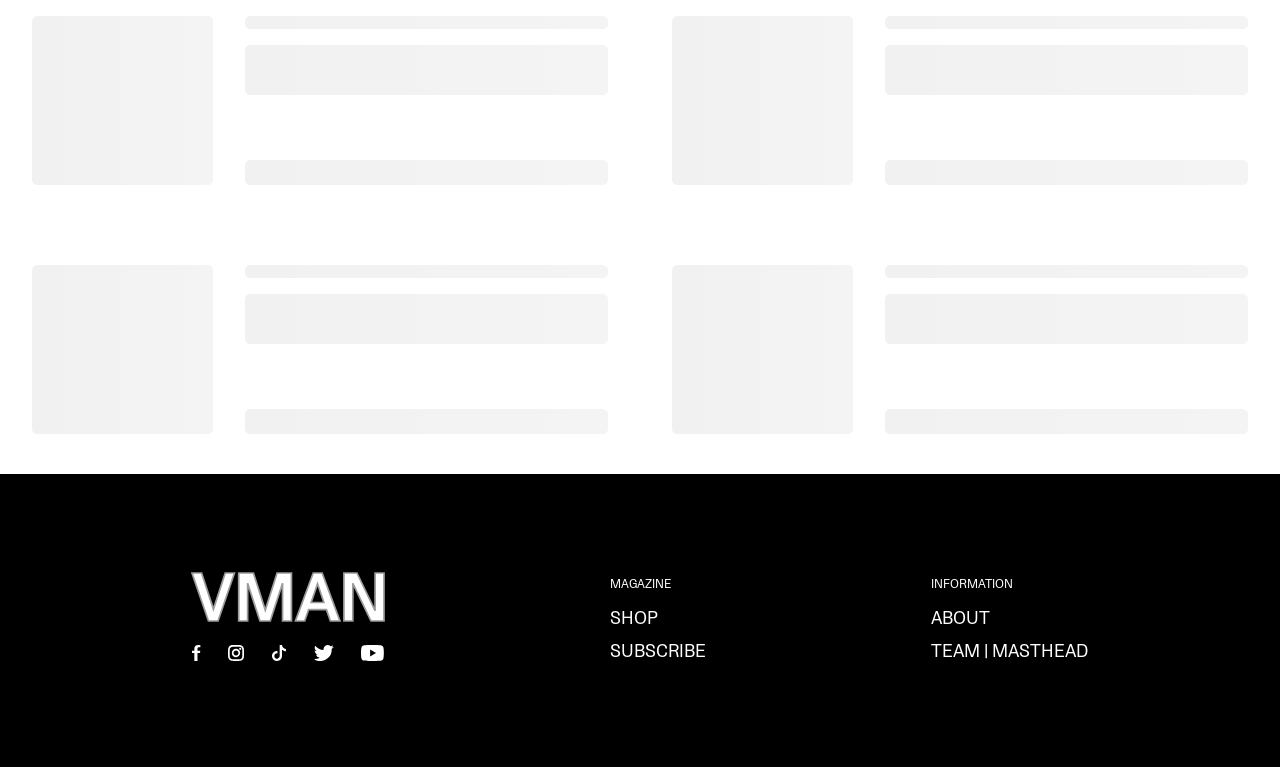Identify the bounding box for the UI element described as: "TEAM | MASTHEAD". Ensure the coordinates are four float numbers between 0 and 1, formatted as [left, top, right, bottom].

[0.727, 0.836, 0.85, 0.863]